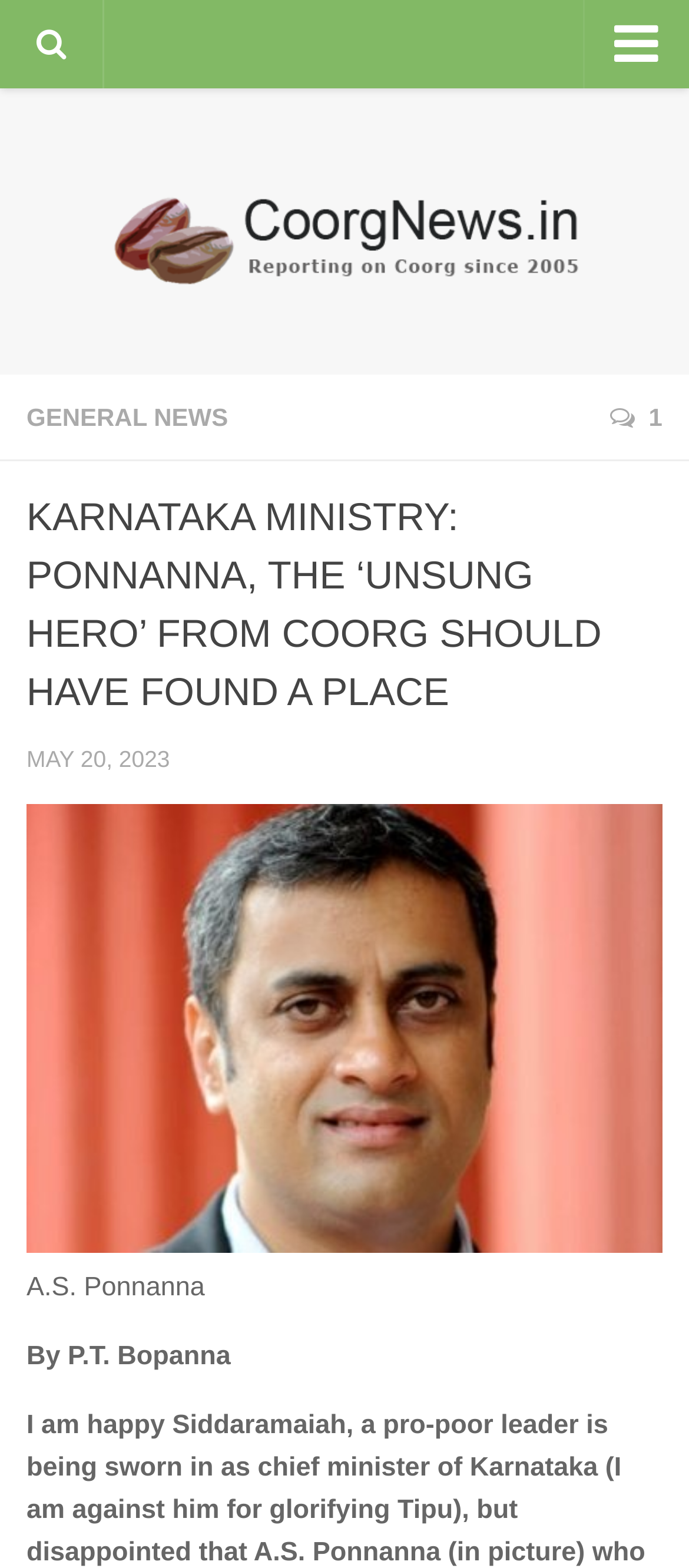What is the category of the news article?
Please provide a detailed and thorough answer to the question.

The link 'GENERAL NEWS' is present in the article, which indicates that the category of the news article is GENERAL NEWS.